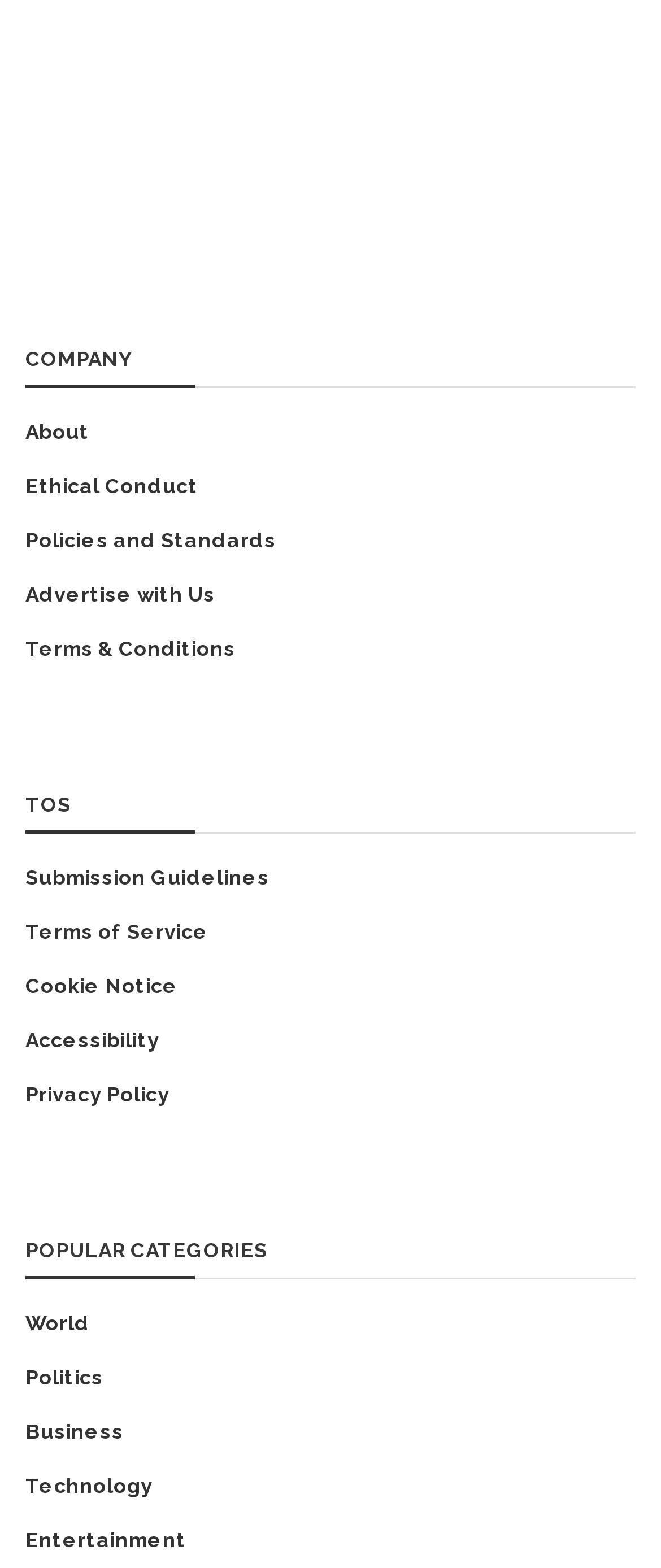Give a concise answer using only one word or phrase for this question:
How many sections are there on the webpage?

2